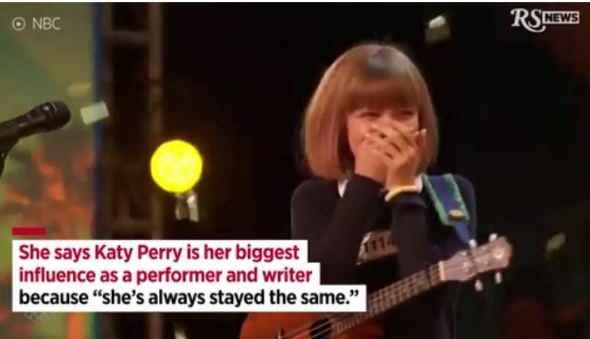Who is the girl's biggest influence as a performer and writer?
By examining the image, provide a one-word or phrase answer.

Katy Perry